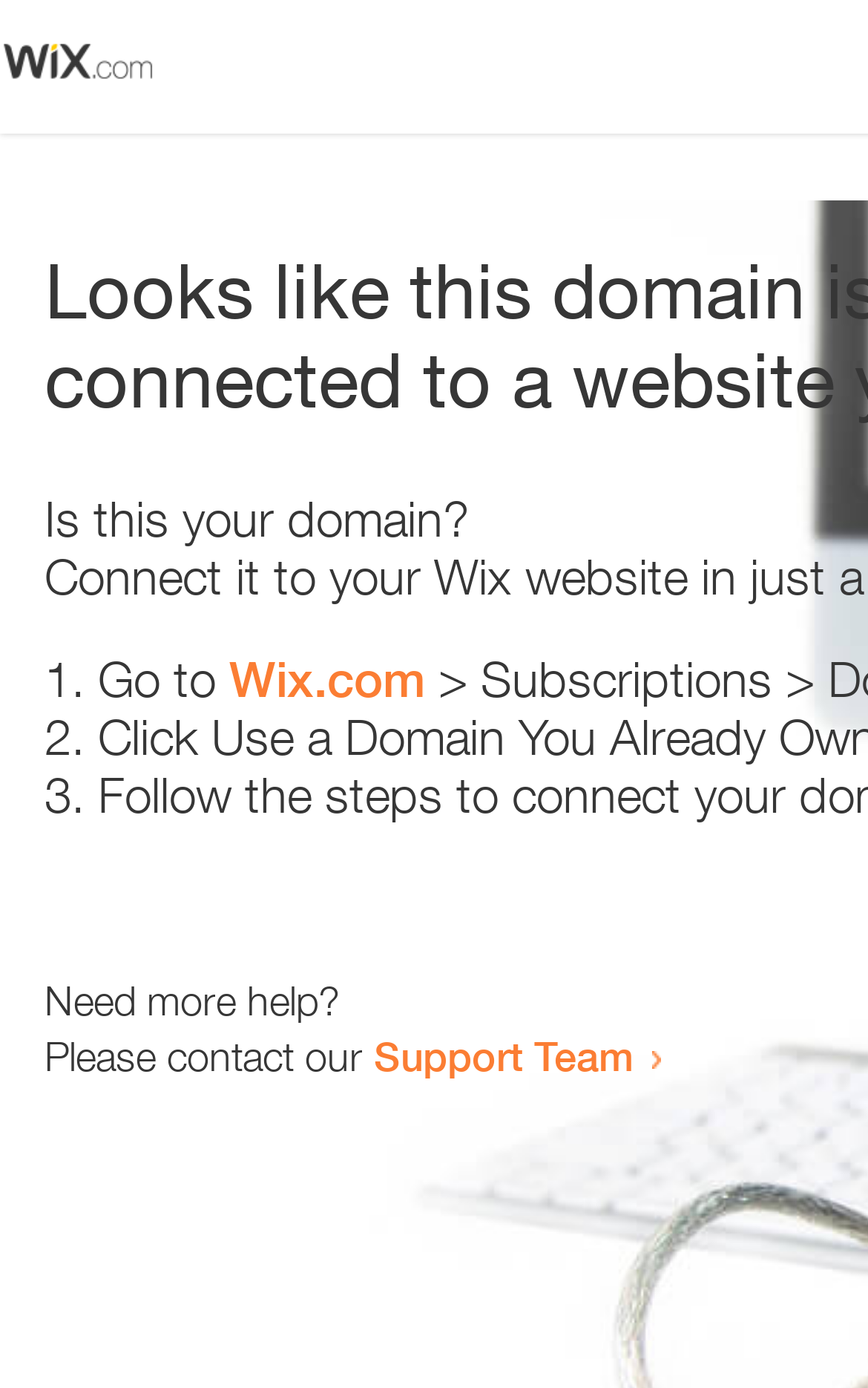How many steps are provided to resolve the issue?
Please respond to the question with a detailed and well-explained answer.

The question is asking about the number of steps provided to resolve the issue. Upon examining the webpage, I found three list markers ('1.', '2.', '3.') which indicate three steps to resolve the issue.